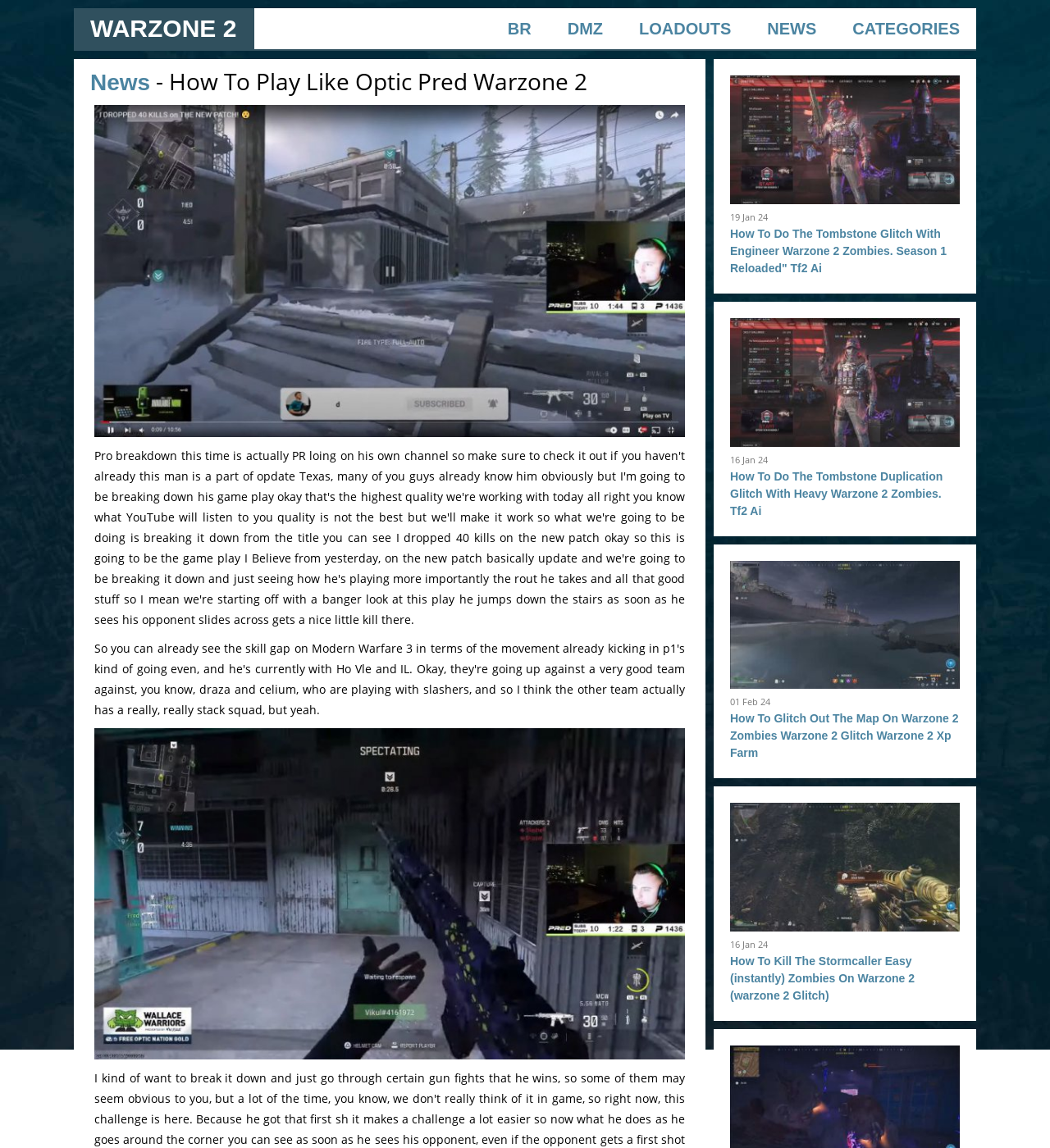Please identify the bounding box coordinates of the clickable area that will allow you to execute the instruction: "Read How To Do The Tombstone Glitch With Engineer Warzone 2 Zombies".

[0.695, 0.198, 0.902, 0.239]